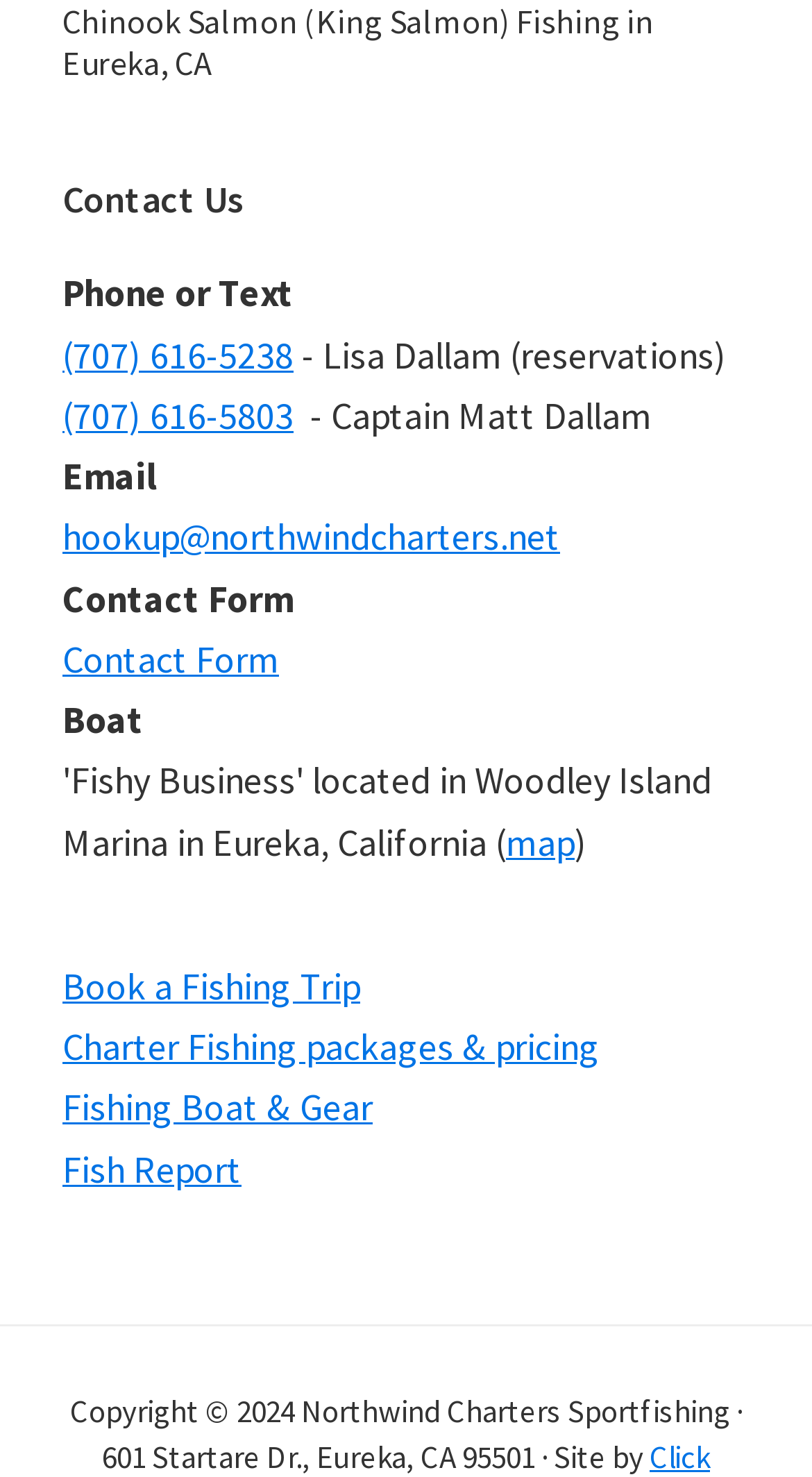Given the element description, predict the bounding box coordinates in the format (top-left x, top-left y, bottom-right x, bottom-right y), using floating point numbers between 0 and 1: Contact Form

[0.077, 0.43, 0.344, 0.462]